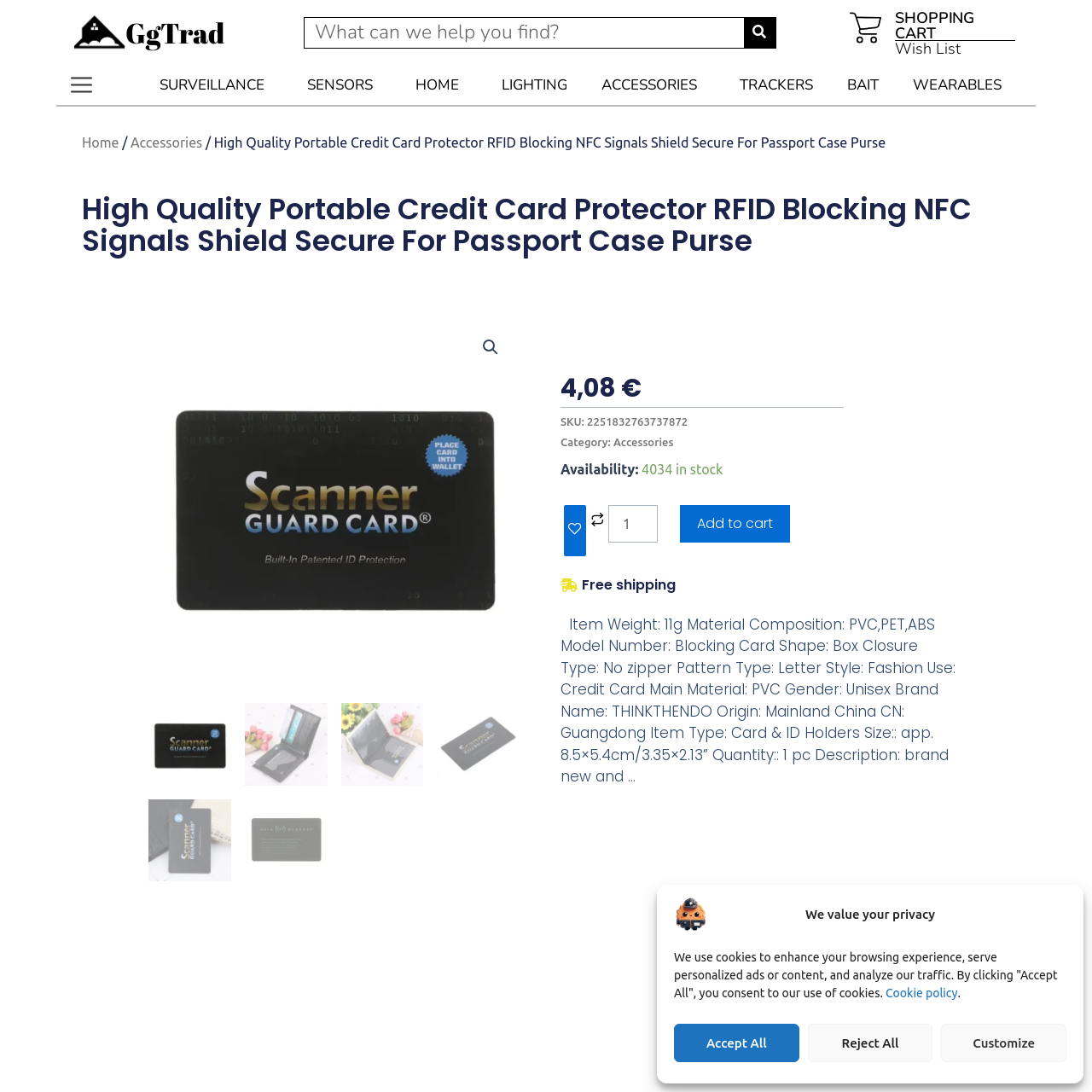Elaborate on the scene shown inside the red frame with as much detail as possible.

The image features a modern design of a high-quality portable credit card protector, specifically designed to block RFID signals and secure NFC communications. This versatile accessory is suitable for protecting not only credit cards but also passports, making it ideal for travel enthusiasts. The elegant and functional design showcases a slim form factor, ensuring easy storage in purses or wallets. Its innovative construction is crafted to prevent unauthorized access to sensitive information, providing peace of mind for users concerned about identity theft. The product is part of the offering from GgTrad, which emphasizes quality and security in everyday accessories.